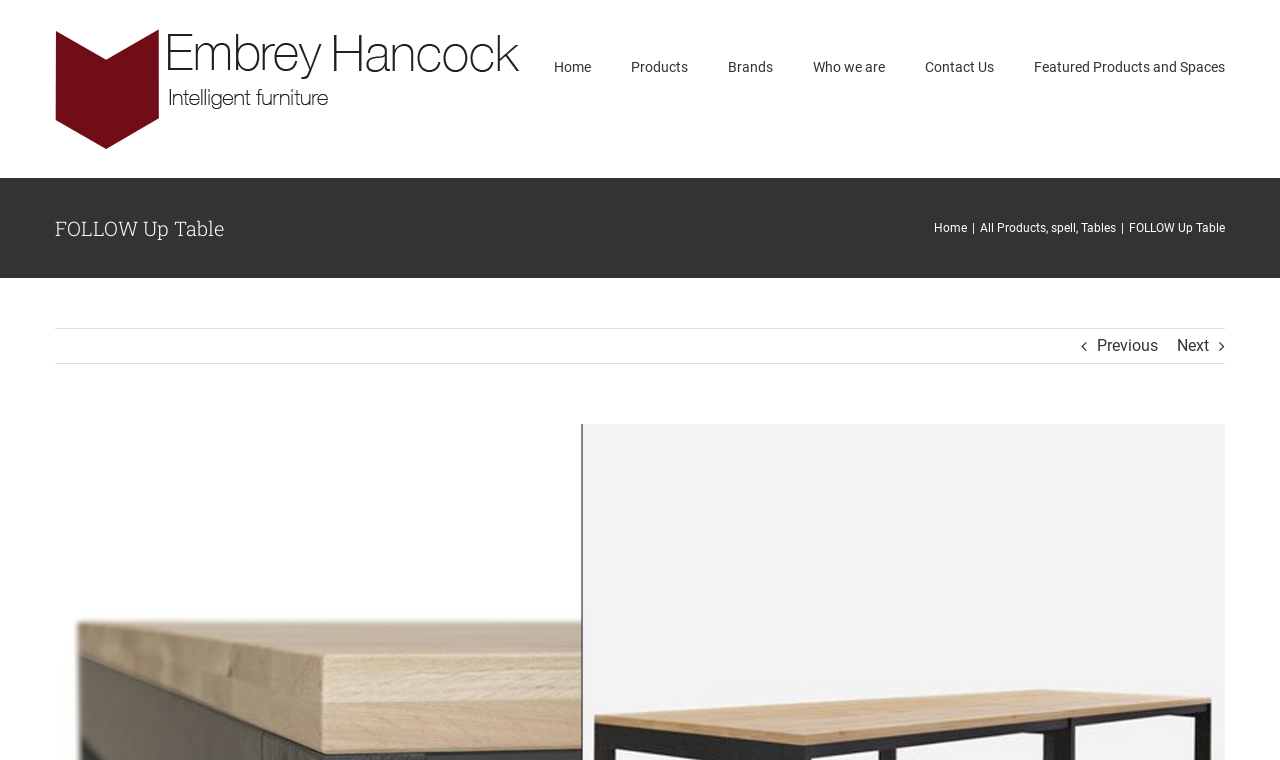Use a single word or phrase to answer this question: 
What is the purpose of the links at the top right?

Navigation